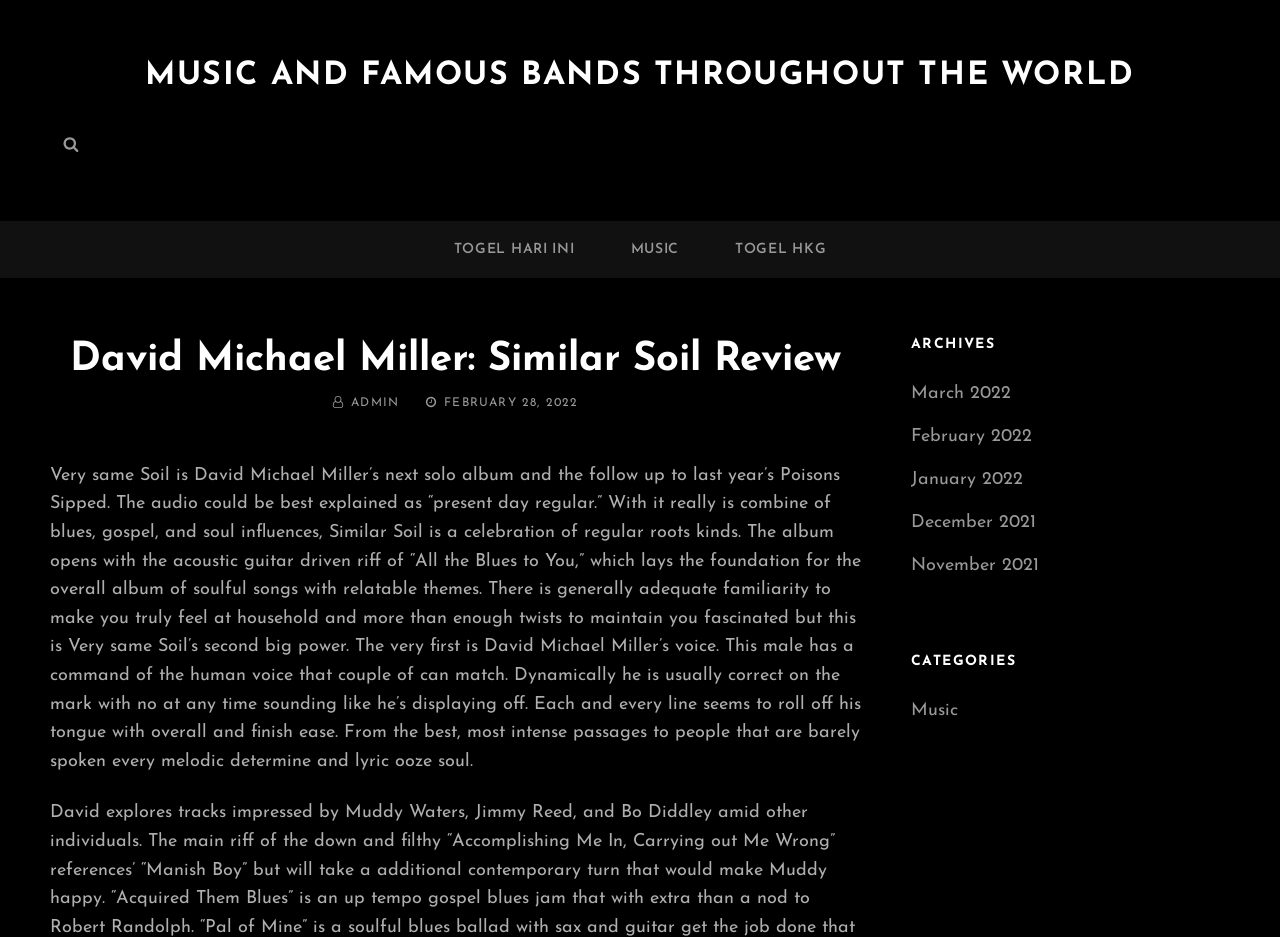Identify the main heading from the webpage and provide its text content.

David Michael Miller: Similar Soil Review